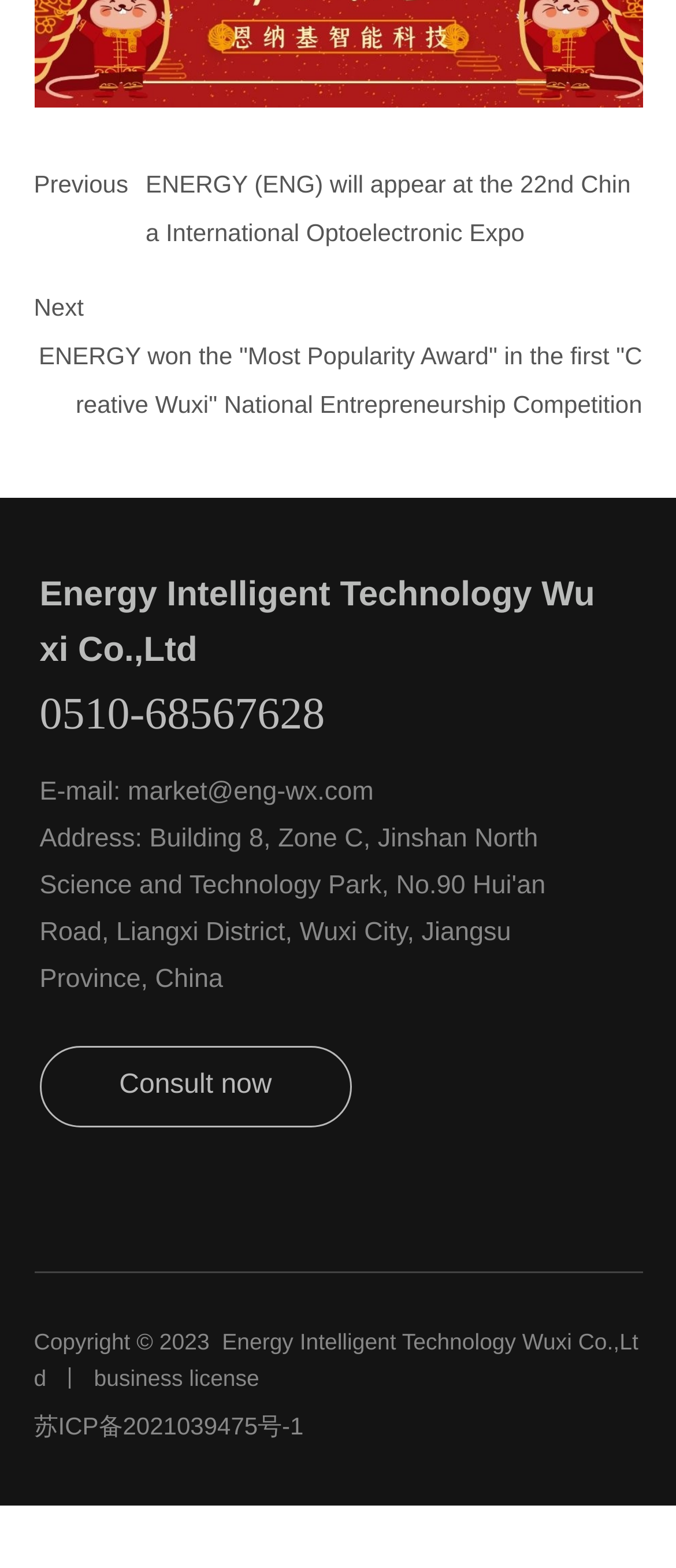Identify the bounding box for the UI element that is described as follows: "business license".

[0.139, 0.87, 0.384, 0.887]